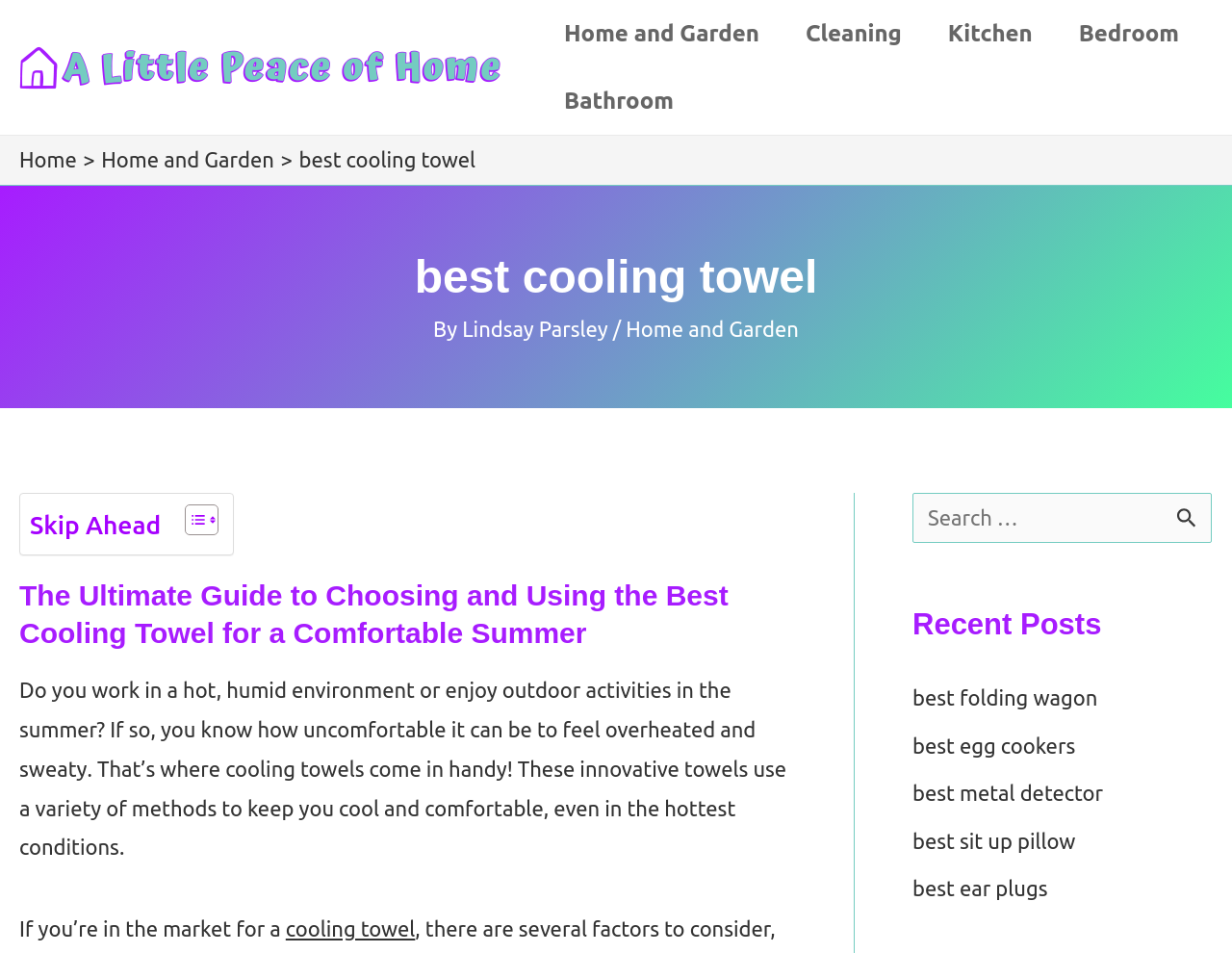Determine the bounding box coordinates of the element that should be clicked to execute the following command: "Contact Us".

None